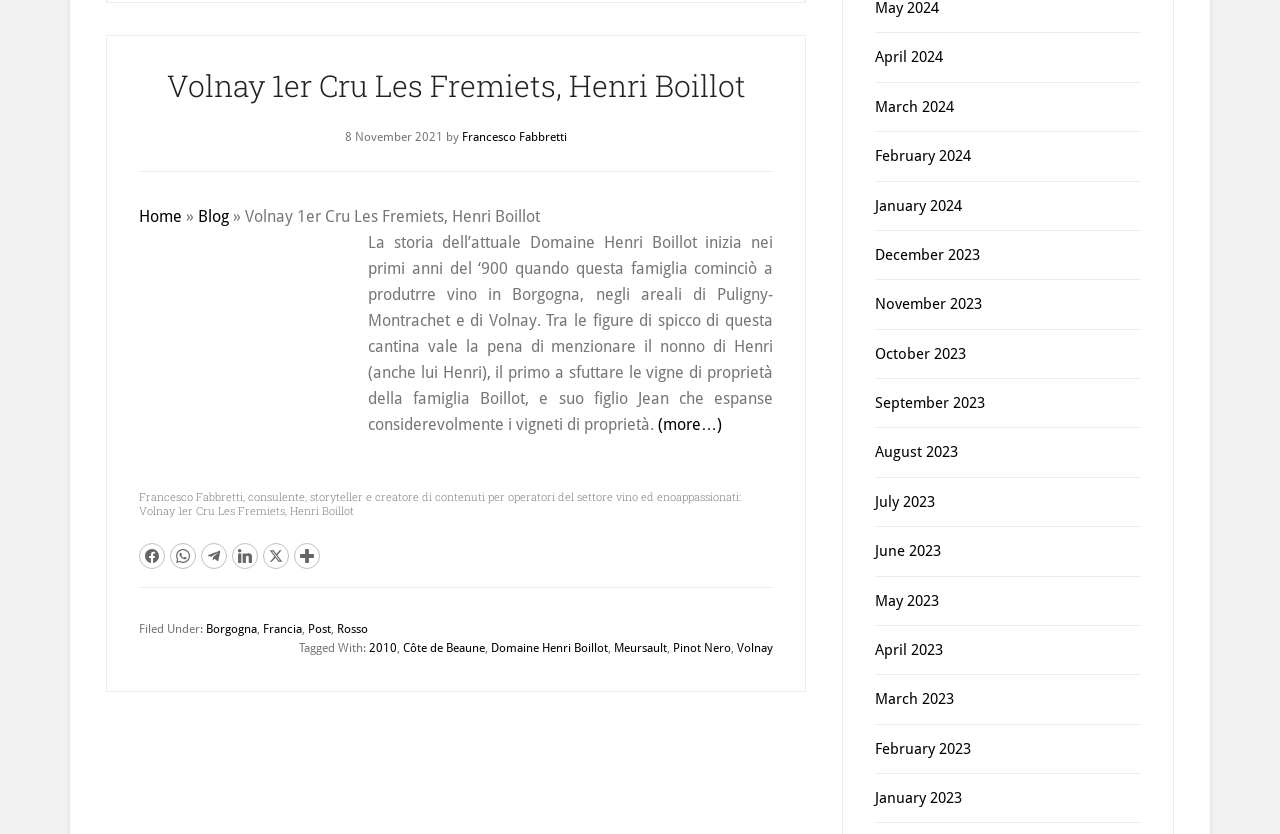What is the title of the article?
Please provide a comprehensive answer based on the information in the image.

The title of the article can be found in the header section of the webpage, which is 'Volnay 1er Cru Les Fremiets, Henri Boillot'. This is also the main heading of the article.